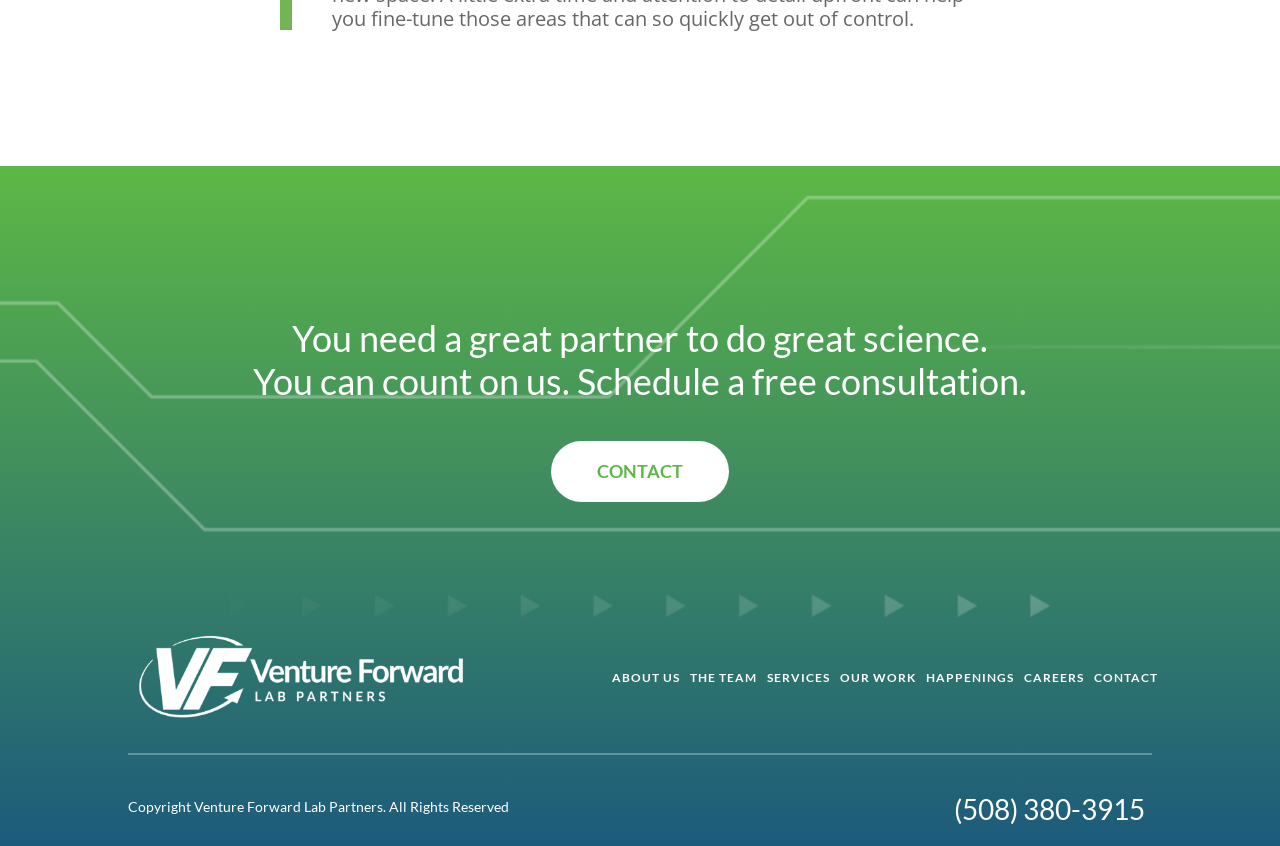Can you show the bounding box coordinates of the region to click on to complete the task described in the instruction: "Call the phone number"?

[0.745, 0.94, 0.9, 0.985]